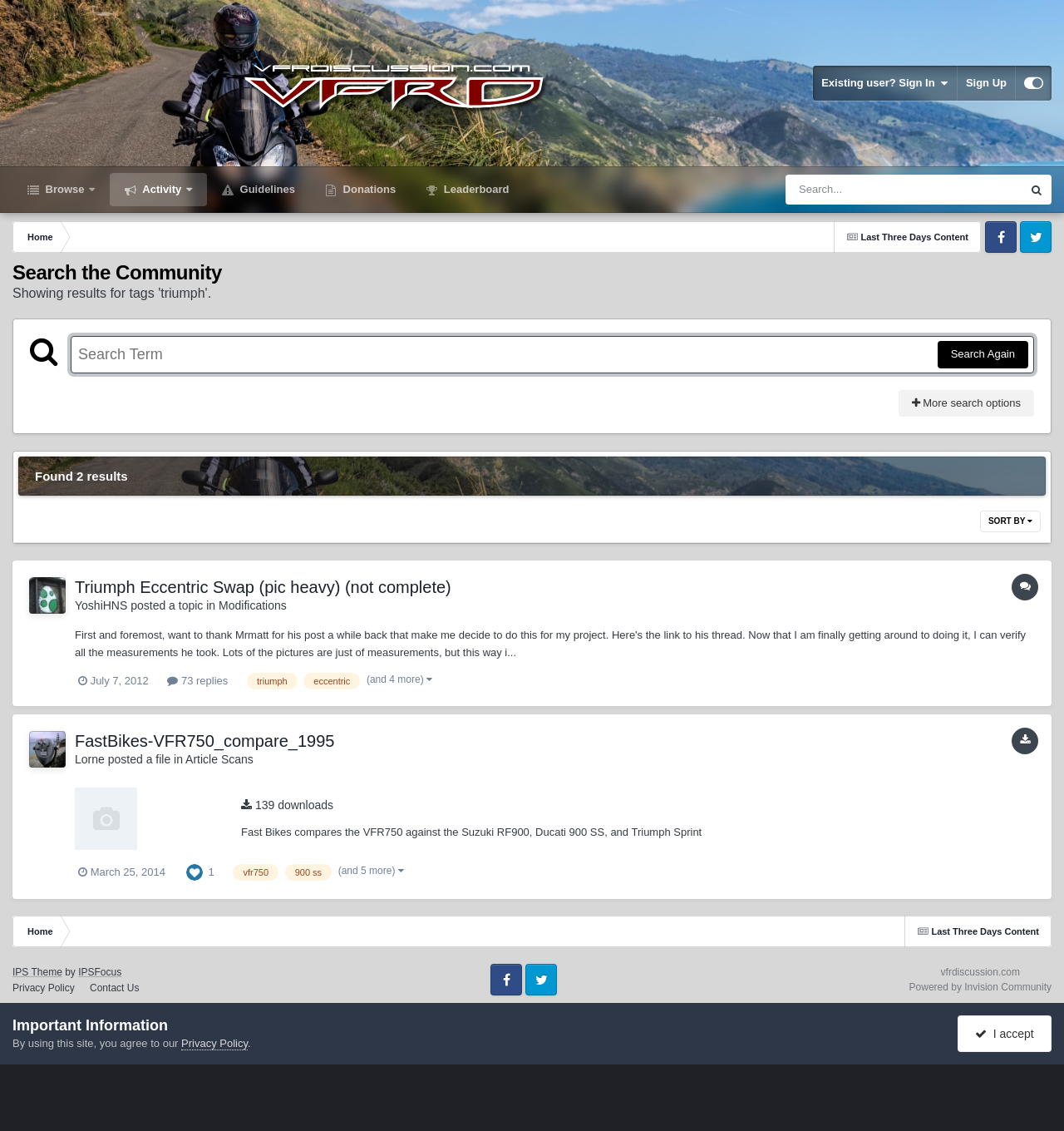How many results are found?
Refer to the screenshot and respond with a concise word or phrase.

2